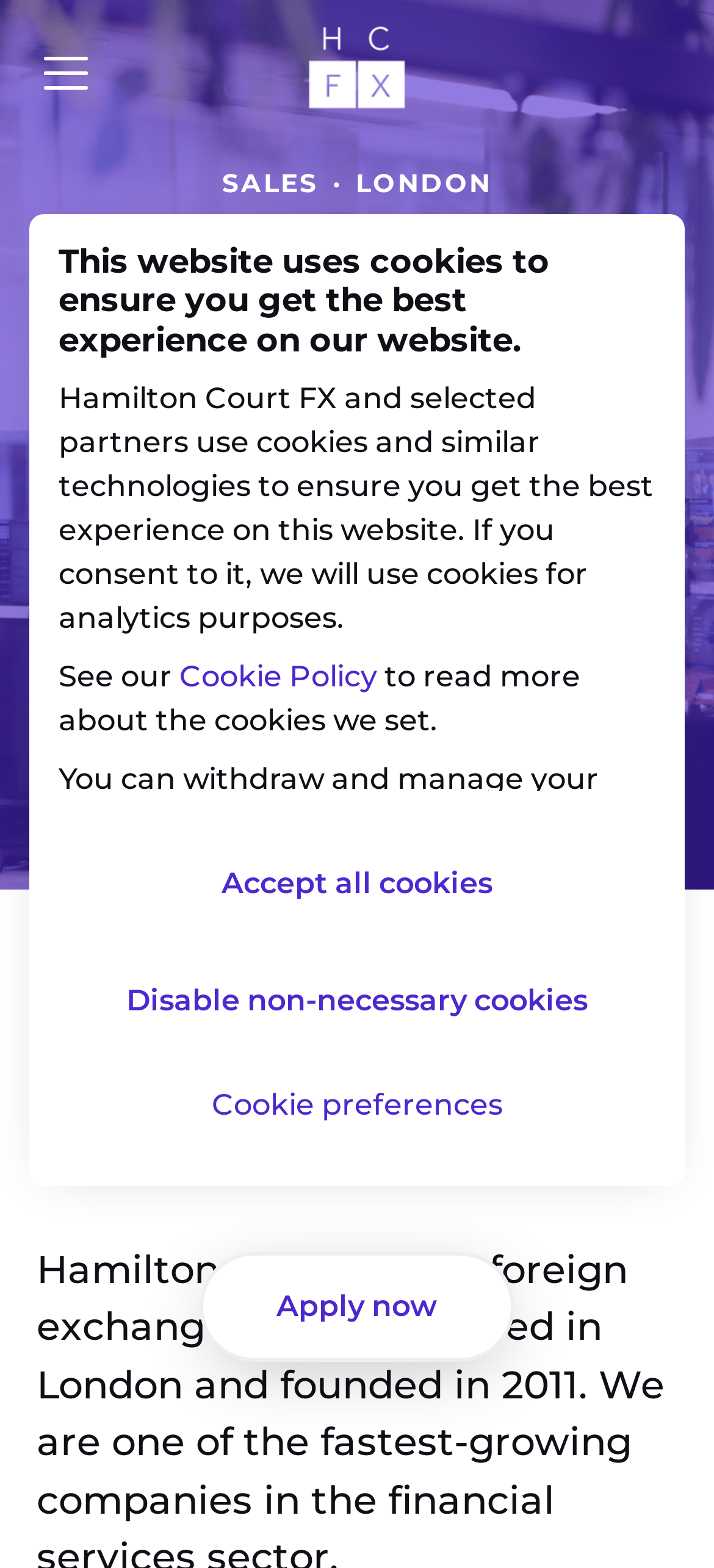Answer in one word or a short phrase: 
What is the job title of the sales position?

Senior FX Sales